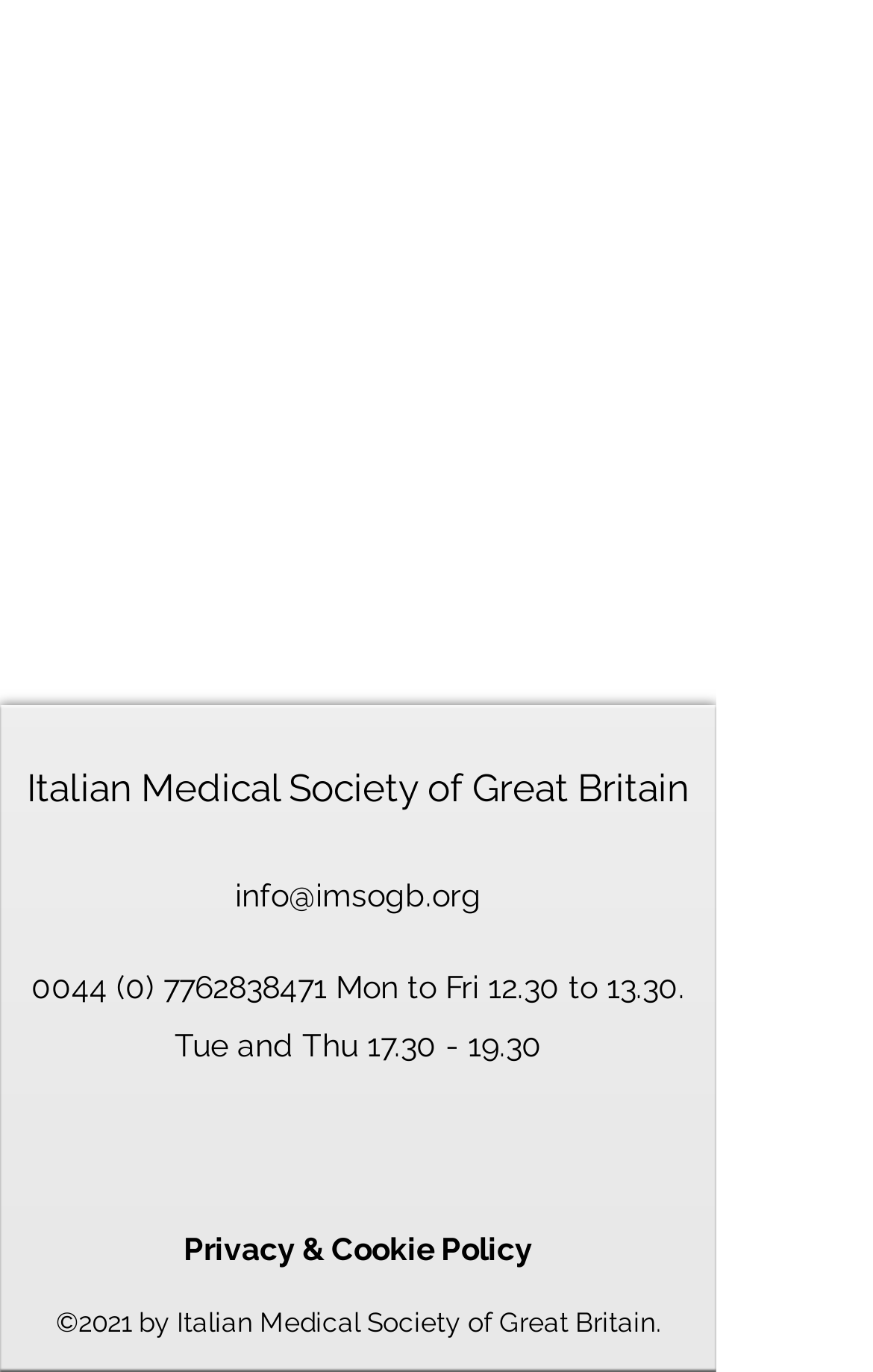Please determine the bounding box coordinates of the element's region to click for the following instruction: "Call 0044 (0) 7762838471".

[0.036, 0.706, 0.374, 0.732]